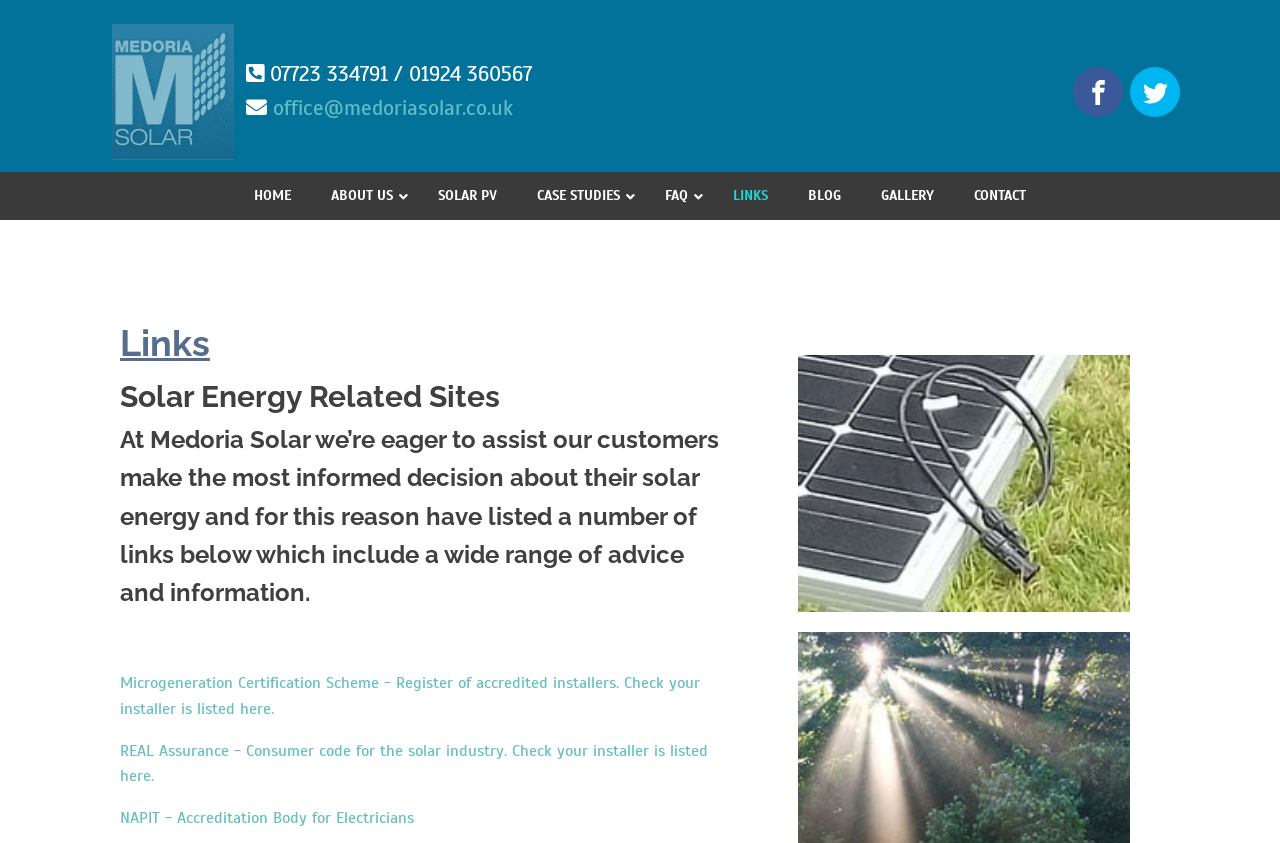Locate the bounding box coordinates of the clickable area needed to fulfill the instruction: "Check Microgeneration Certification Scheme".

[0.094, 0.799, 0.547, 0.853]